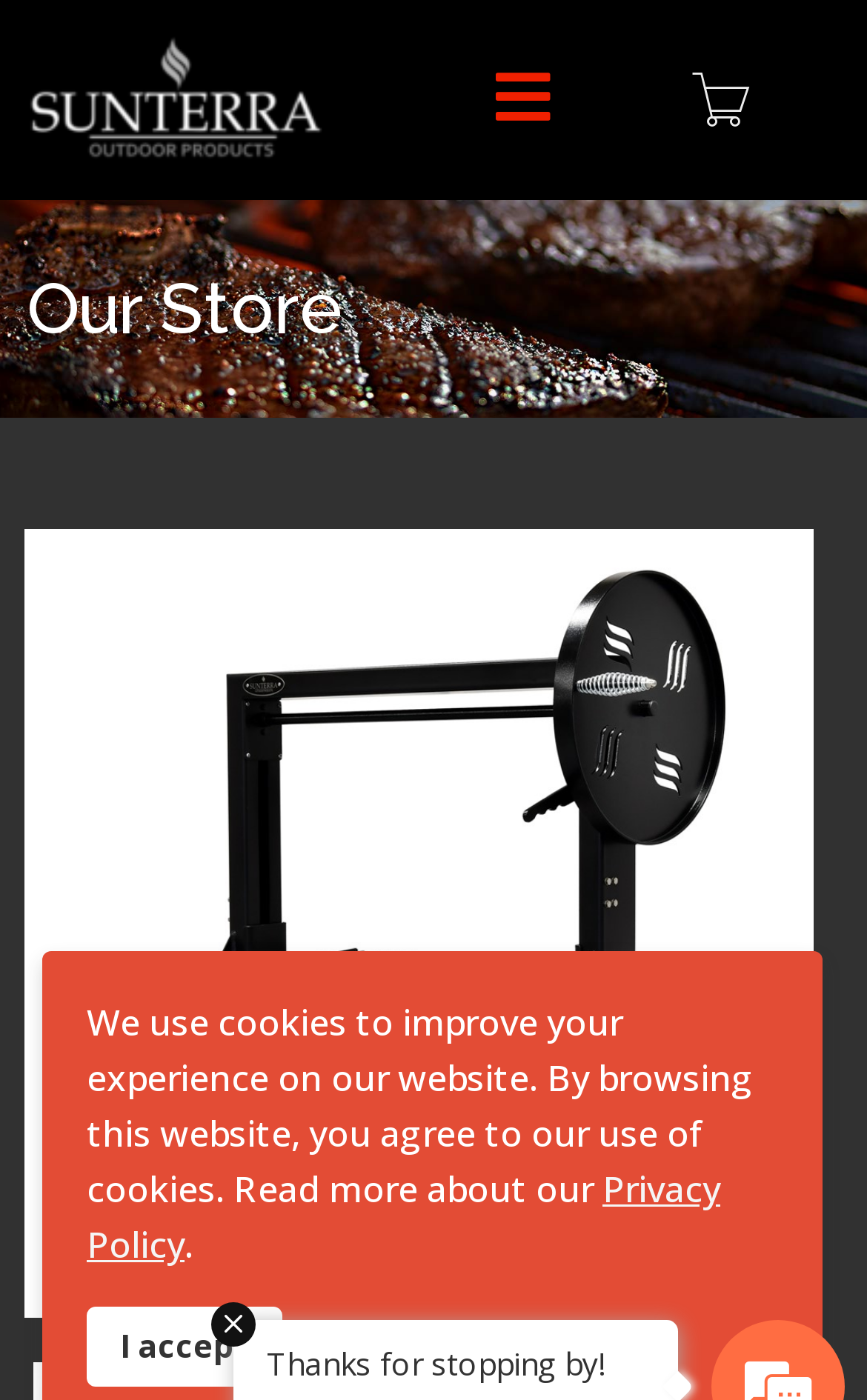Refer to the image and offer a detailed explanation in response to the question: Is there a call-to-action button on the webpage?

I found a link element 'I accept' at the bottom of the webpage, which is likely to be a call-to-action button related to the cookie policy.